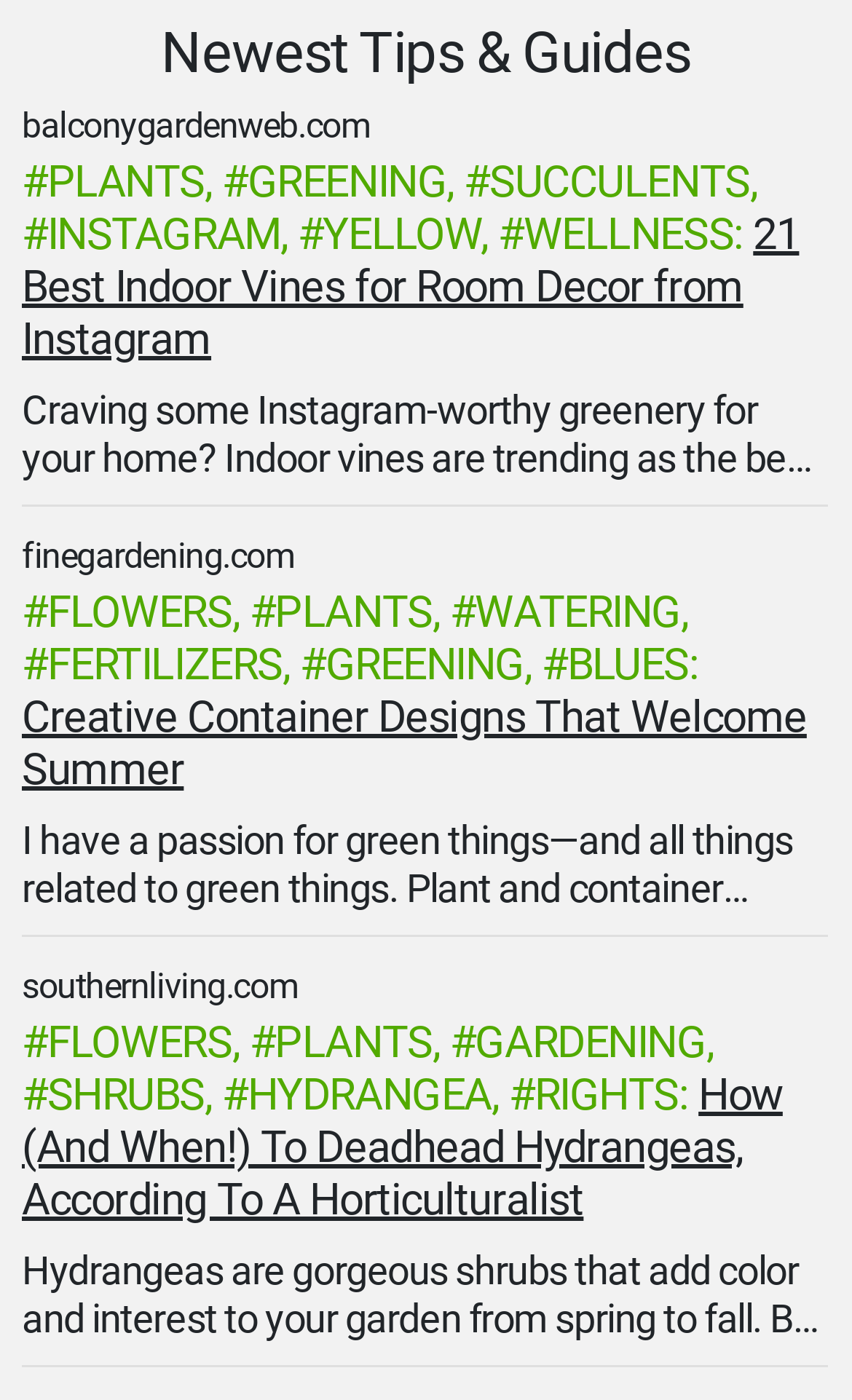Find the bounding box coordinates of the clickable element required to execute the following instruction: "Learn about 'Creative Container Designs That Welcome Summer'". Provide the coordinates as four float numbers between 0 and 1, i.e., [left, top, right, bottom].

[0.026, 0.493, 0.947, 0.568]